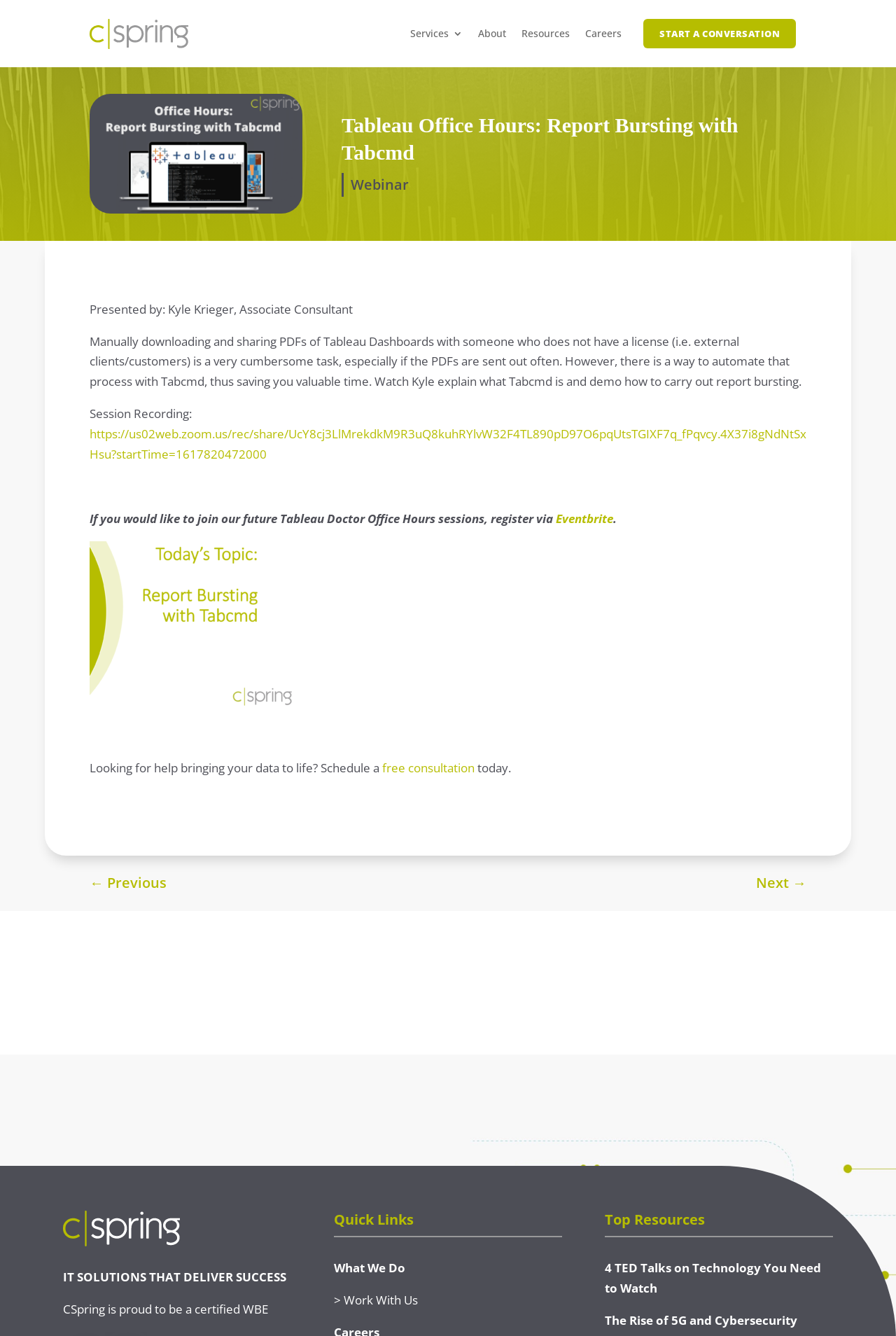Determine the bounding box coordinates for the UI element described. Format the coordinates as (top-left x, top-left y, bottom-right x, bottom-right y) and ensure all values are between 0 and 1. Element description: Services

[0.458, 0.005, 0.517, 0.045]